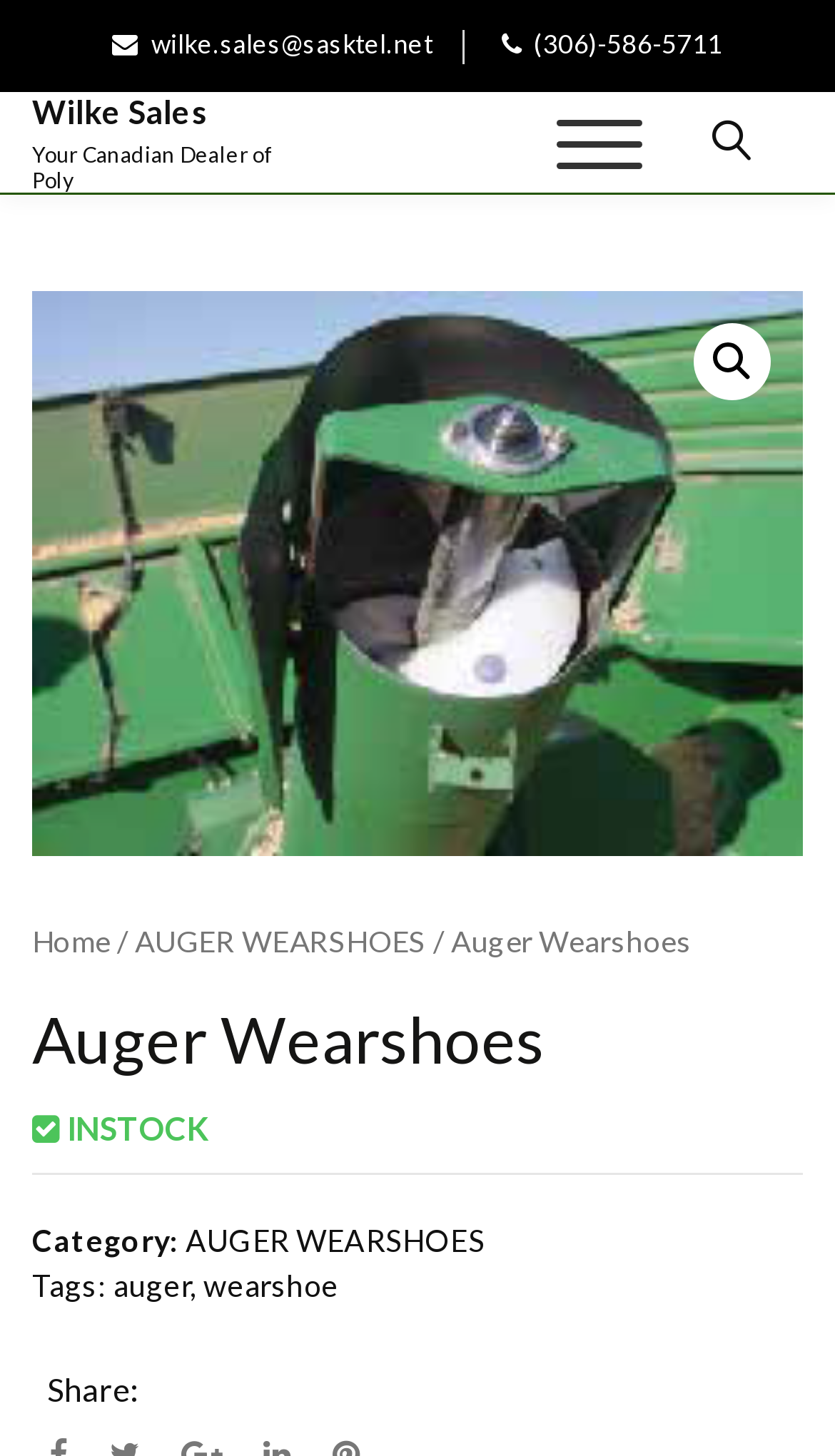What is the email address of Wilke Sales?
Could you answer the question in a detailed manner, providing as much information as possible?

I found the email address by looking at the link element with the OCR text ' wilke.sales@sasktel.net' which is located at the top of the webpage.